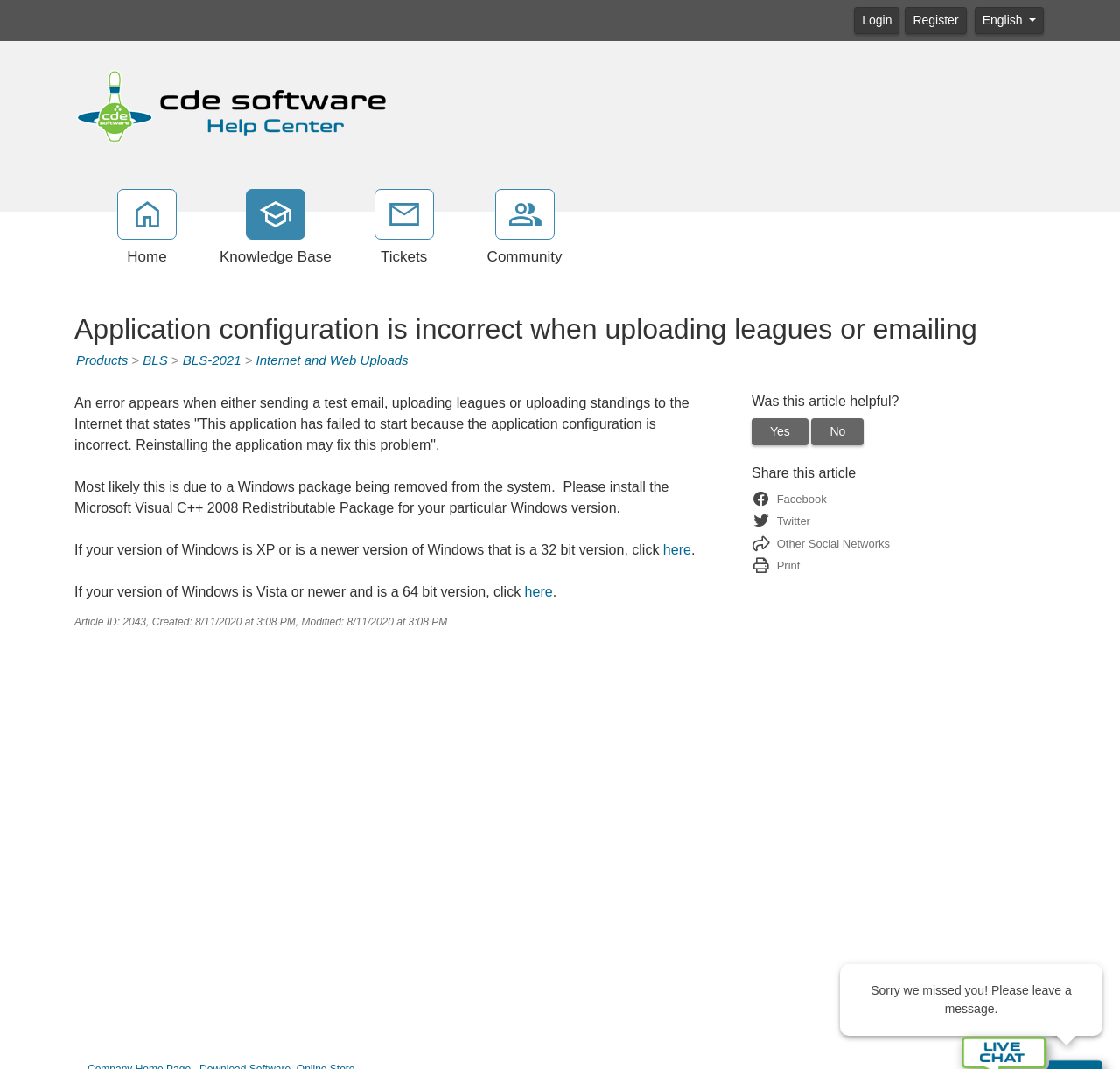Pinpoint the bounding box coordinates of the element you need to click to execute the following instruction: "Select English language". The bounding box should be represented by four float numbers between 0 and 1, in the format [left, top, right, bottom].

[0.87, 0.007, 0.932, 0.032]